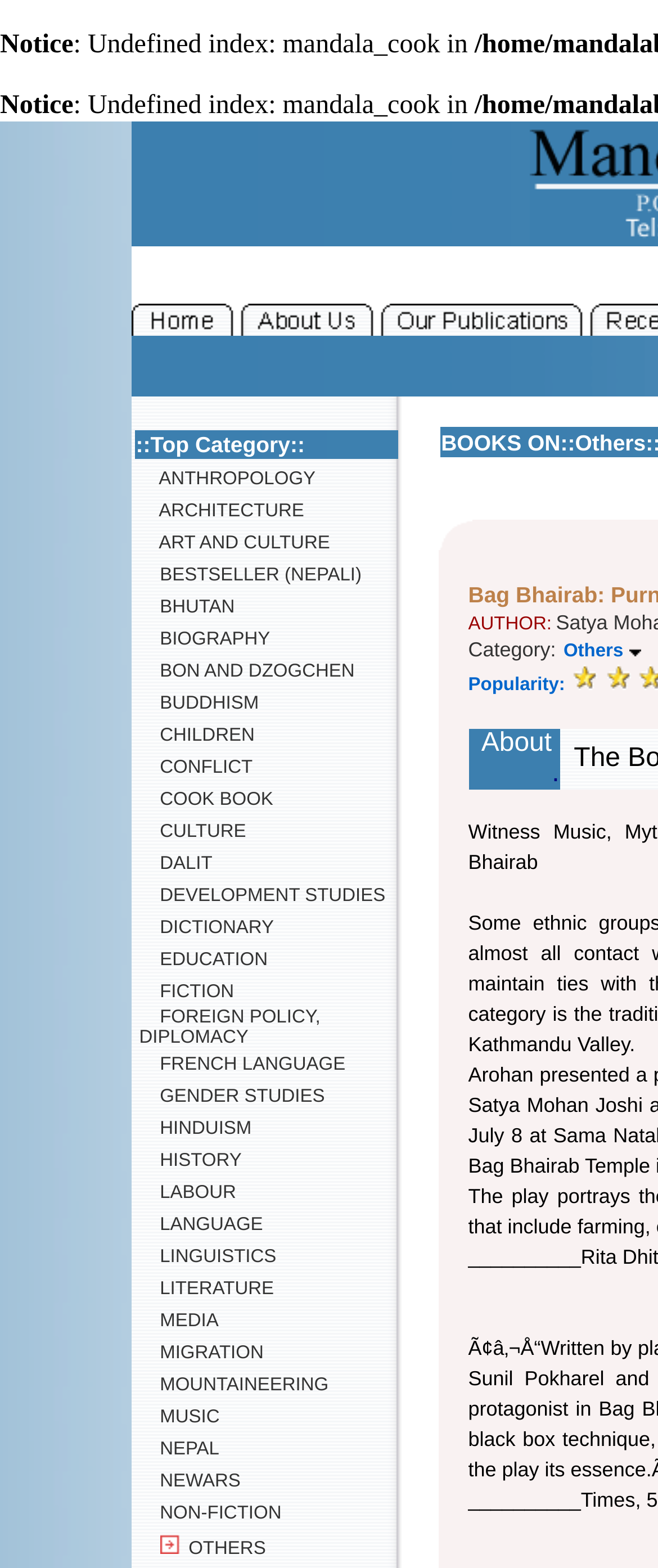Please specify the bounding box coordinates of the clickable region necessary for completing the following instruction: "Click on About Us". The coordinates must consist of four float numbers between 0 and 1, i.e., [left, top, right, bottom].

[0.358, 0.2, 0.571, 0.218]